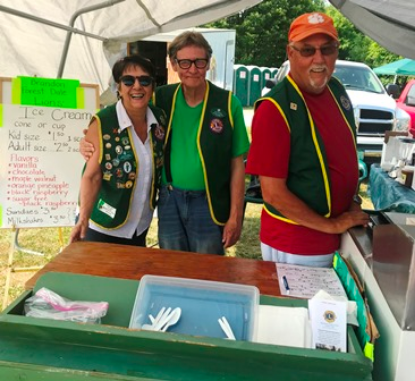What is listed on the colorful sign?
Please provide a comprehensive answer based on the details in the screenshot.

The colorful sign behind the volunteers lists the ice cream offerings and their prices, indicating both kid-size and adult servings, with an array of flavors to choose from.